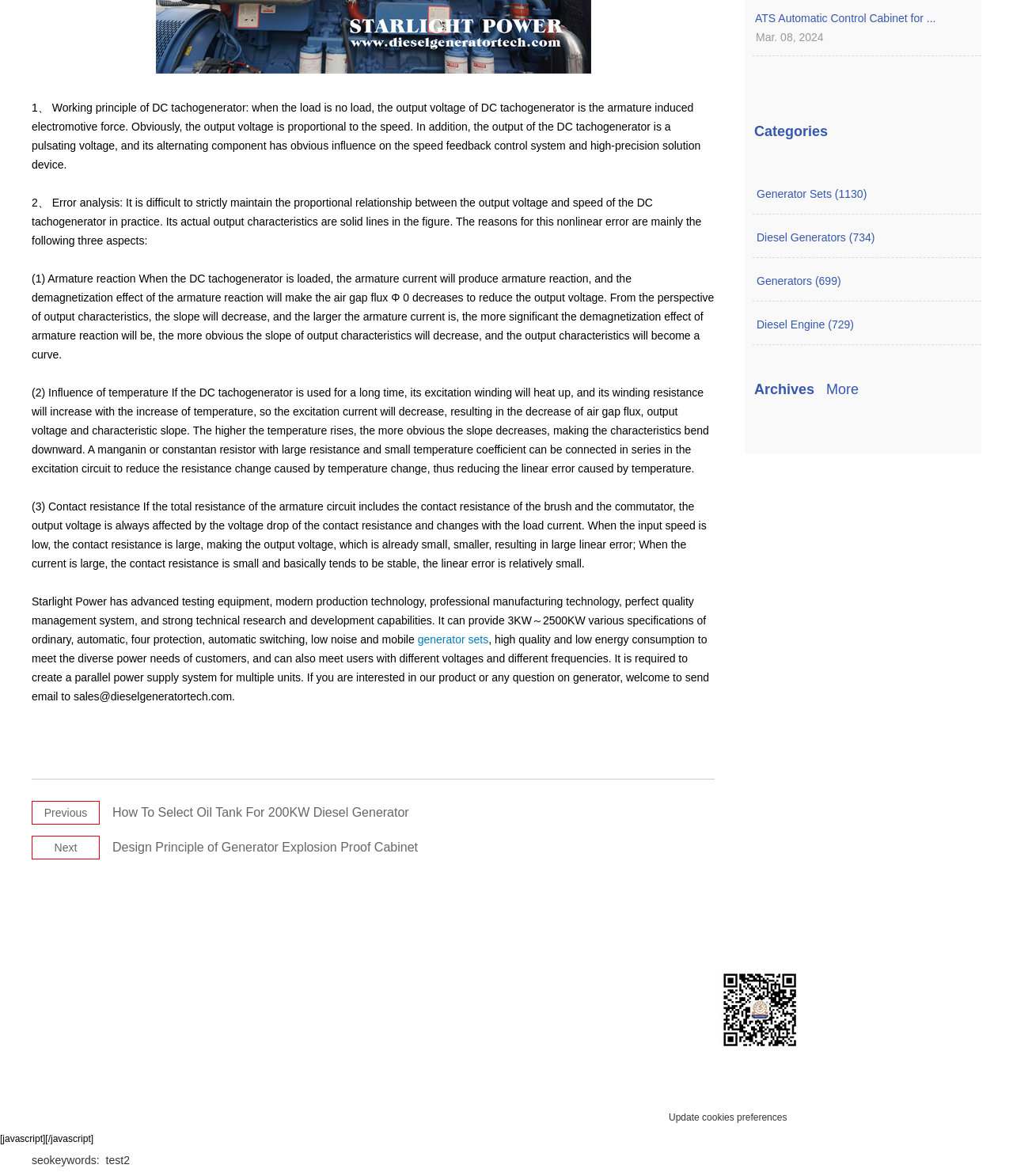What is the email address for sales inquiry?
Give a single word or phrase as your answer by examining the image.

sales@dieselgeneratortech.com